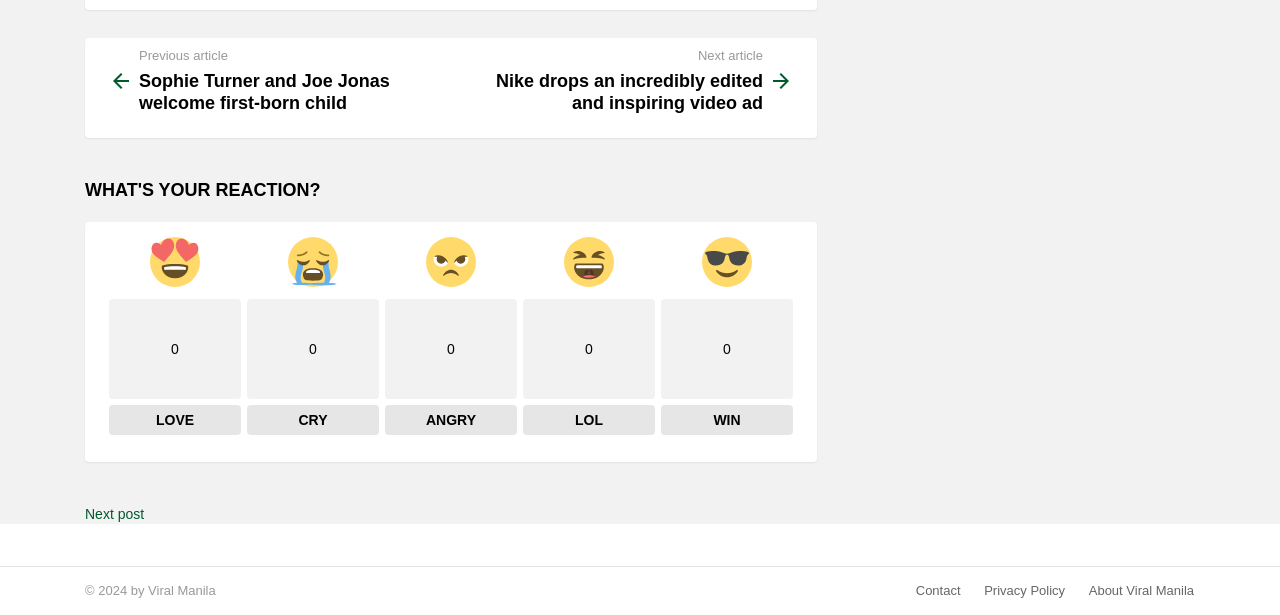Please mark the bounding box coordinates of the area that should be clicked to carry out the instruction: "View the 'About Viral Manila' page".

[0.843, 0.948, 0.941, 0.974]